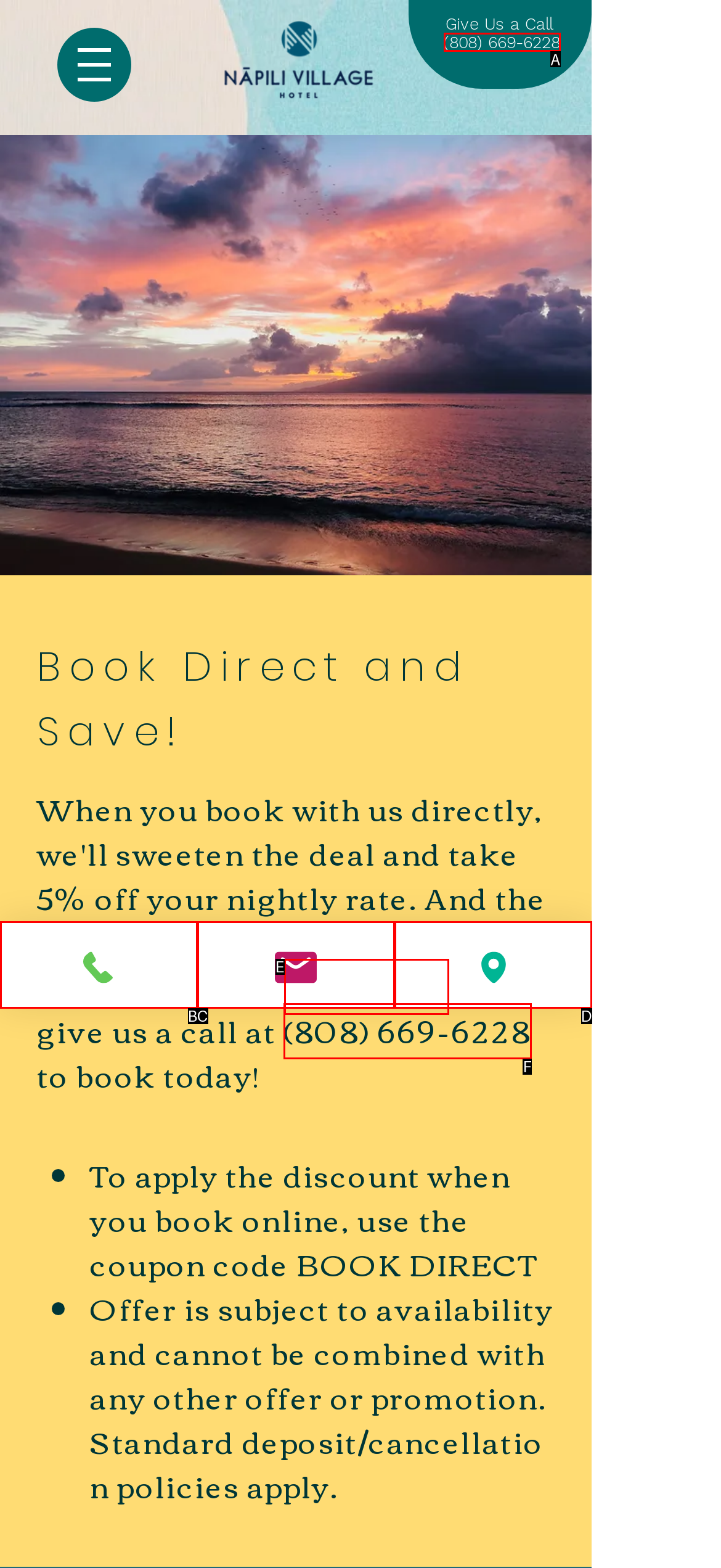Look at the description: Phone
Determine the letter of the matching UI element from the given choices.

B